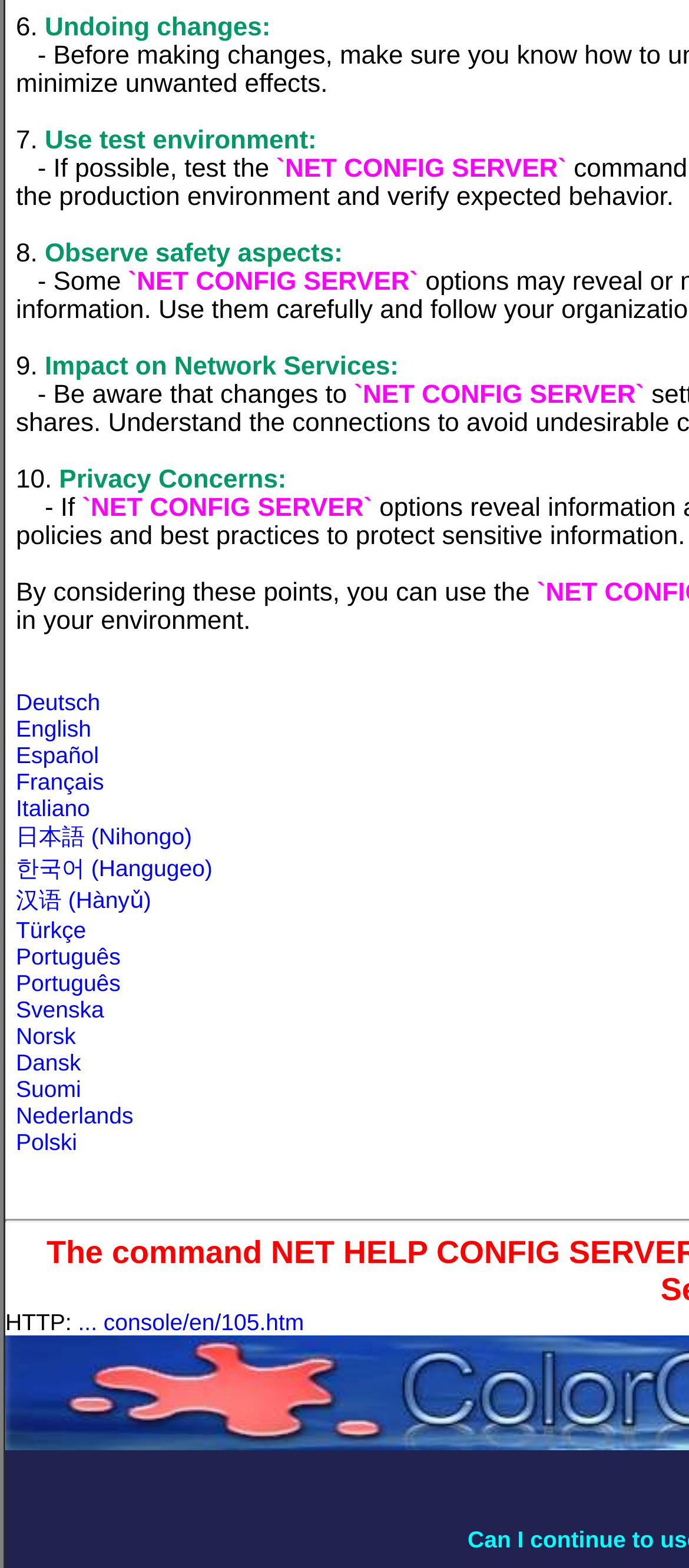Based on the image, provide a detailed response to the question:
How many language options are available?

I counted the number of language links at the bottom of the webpage, starting from 'Deutsch' to 'Suomi', and found 14 options.